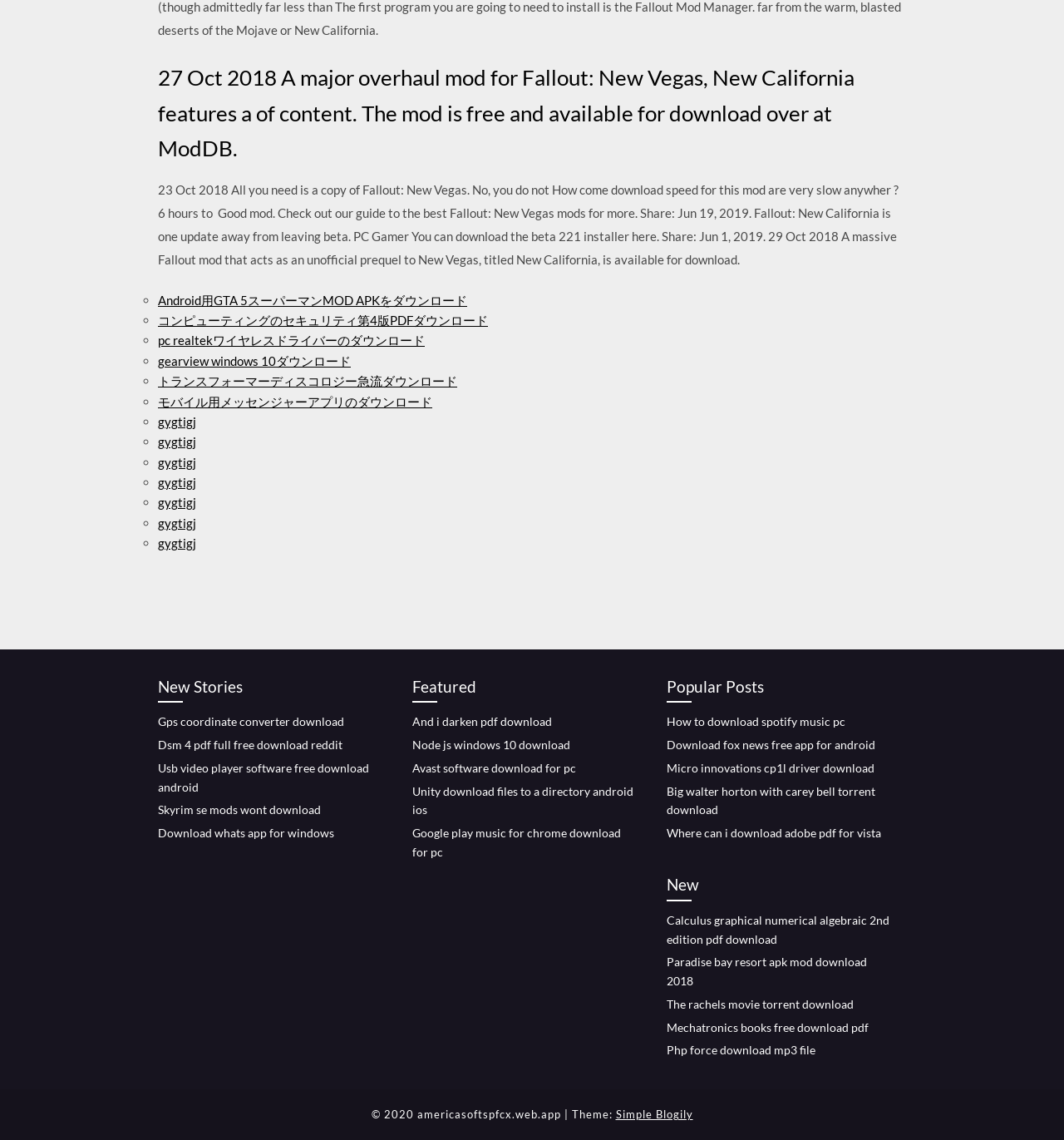Please respond in a single word or phrase: 
What is the name of the Fallout mod mentioned in the first heading?

New California